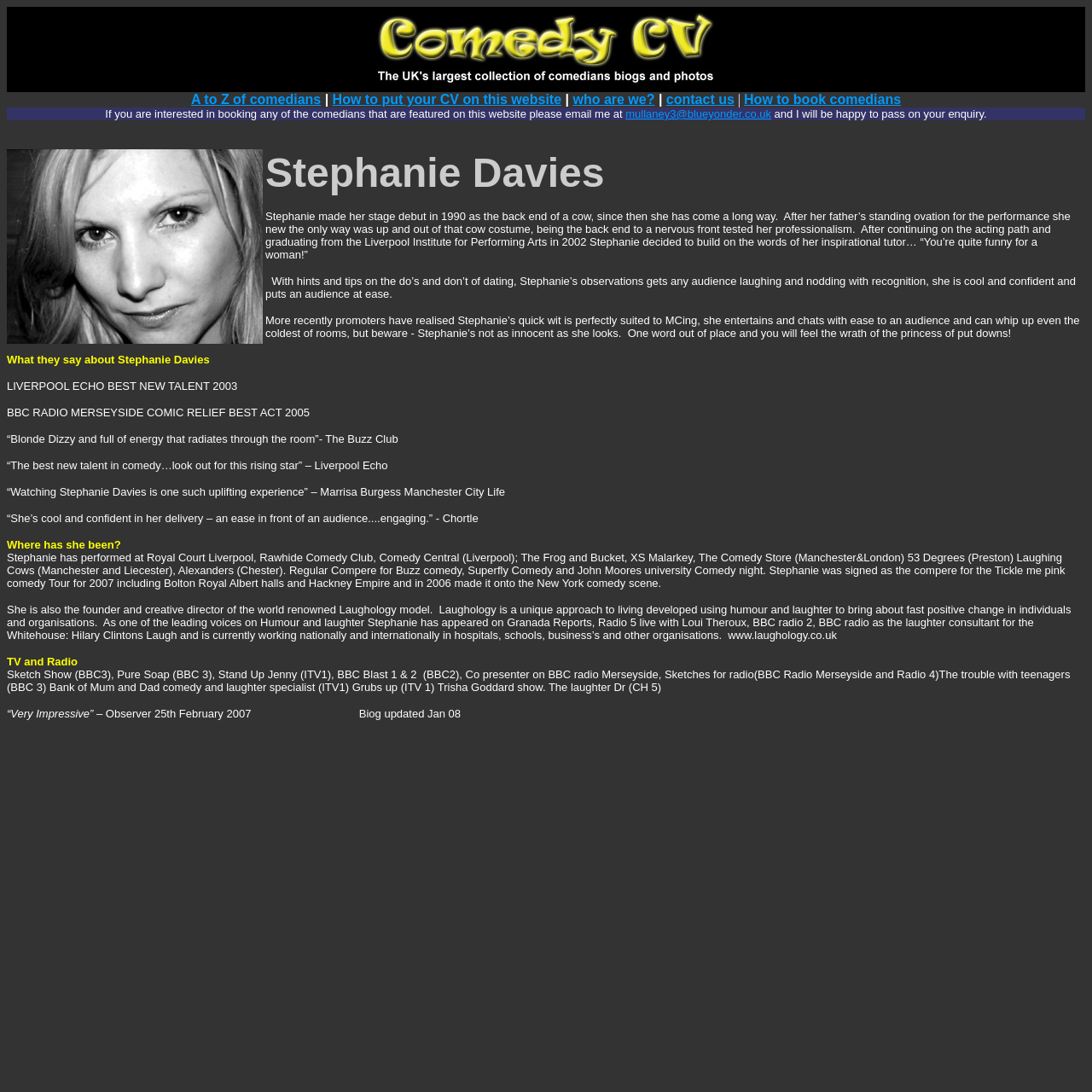Give a comprehensive overview of the webpage, including key elements.

This webpage is dedicated to comedians, featuring a large collection of biographies and photographs. At the top, there is a header section with a logo and a navigation menu that includes links to "A to Z of comedians", "How to put your CV on this website", "who are we?", "contact us", and "How to book comedians". Below the header, there is a section with a brief message encouraging users to email the website administrator to book comedians.

The main content of the webpage is a biography of a comedian named Stephanie Davies. The biography is divided into sections, with a photo of Stephanie at the top. The text describes her career, including her stage debut, education, and performances at various comedy clubs and events. It also mentions her work as a compere and her appearances on TV and radio shows. Additionally, the biography highlights her role as the founder and creative director of Laughology, a unique approach to living that uses humor and laughter to bring about positive change.

Throughout the biography, there are several paragraphs of text, with headings and bullet points to organize the information. The text is accompanied by a few images, including a photo of Stephanie and possibly some logos or icons related to her work. Overall, the webpage is focused on providing detailed information about Stephanie Davies and her career as a comedian.